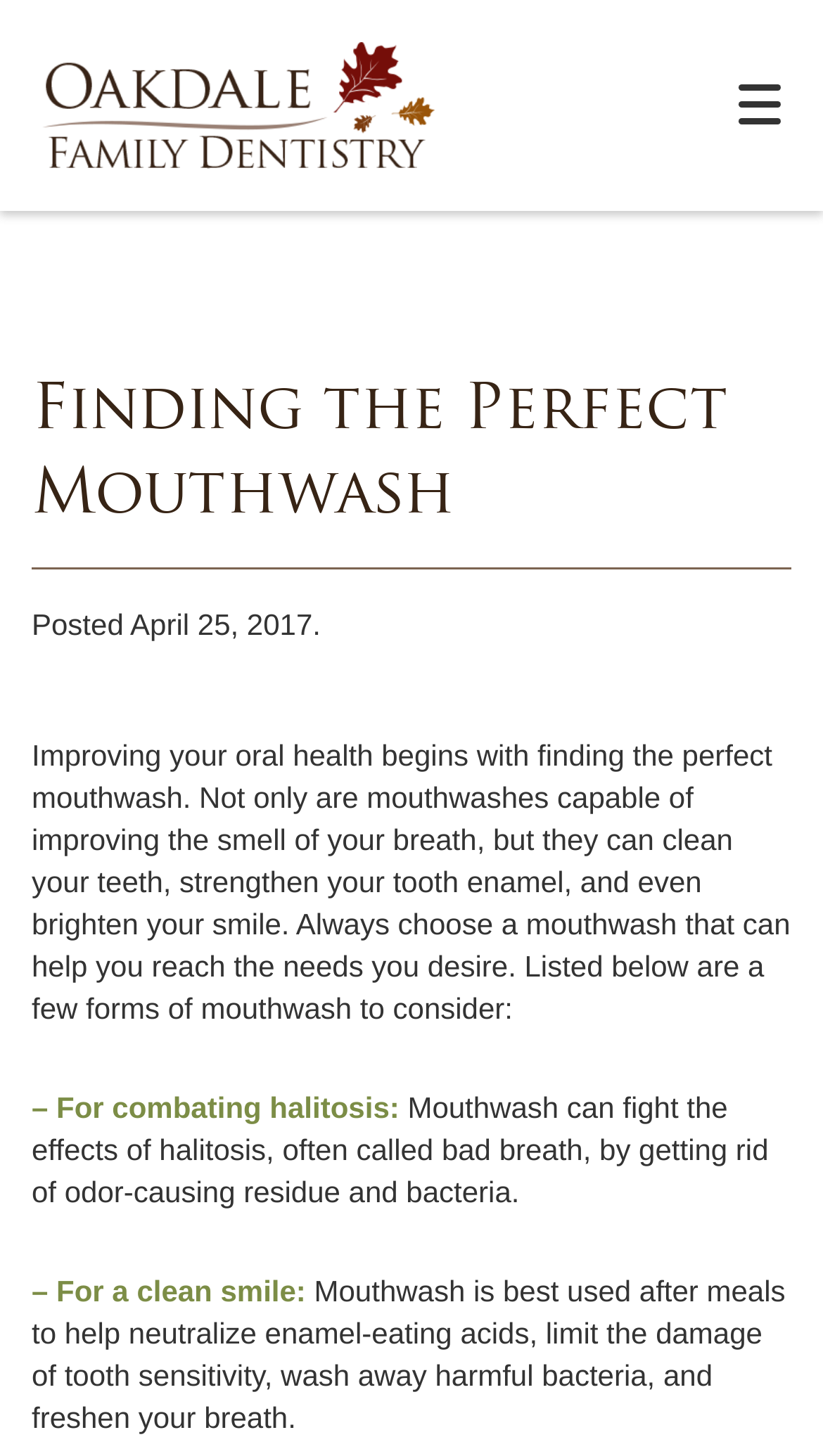Using the element description: "alt="DISTRICT FRESH KITCHEN + BAR"", determine the bounding box coordinates. The coordinates should be in the format [left, top, right, bottom], with values between 0 and 1.

None